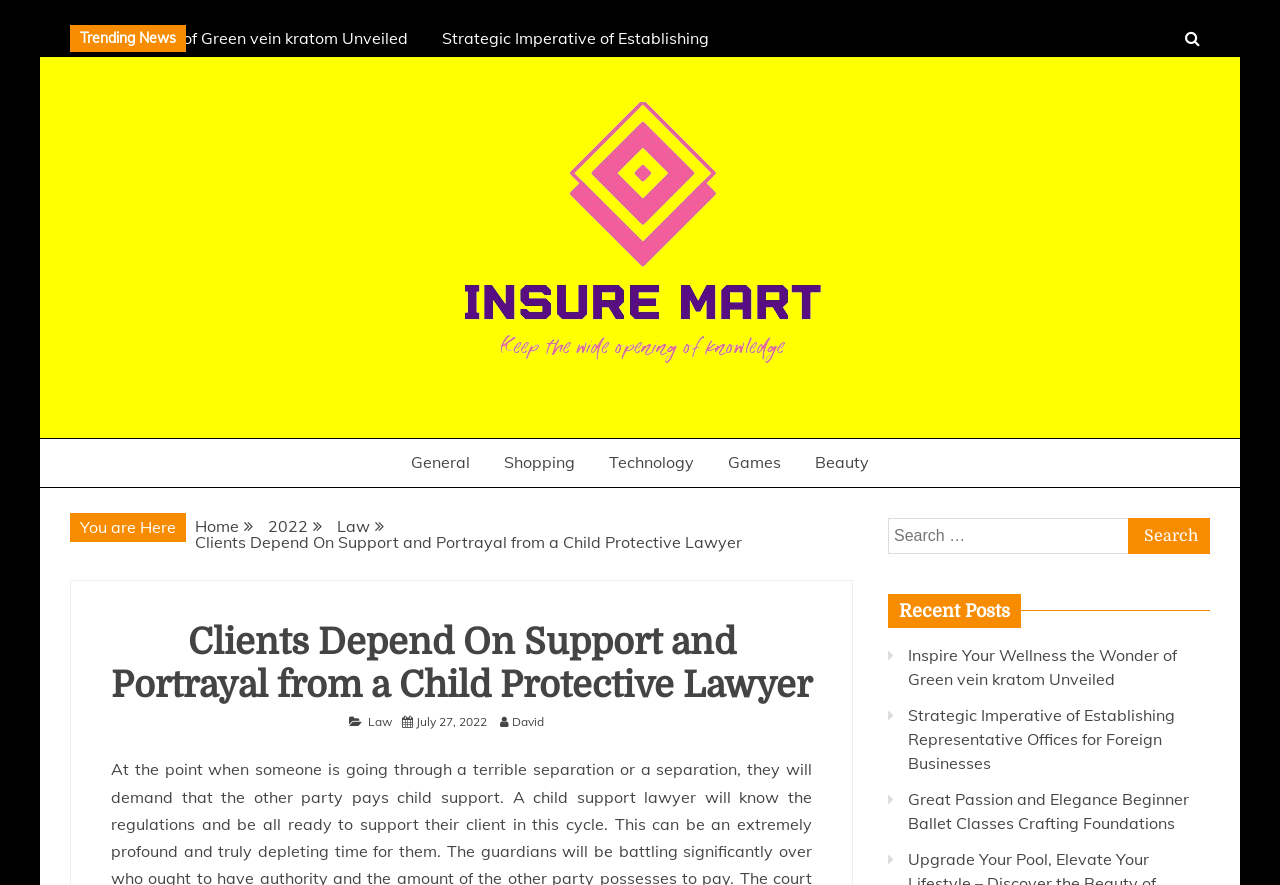How many recent posts are listed?
Using the visual information, reply with a single word or short phrase.

3